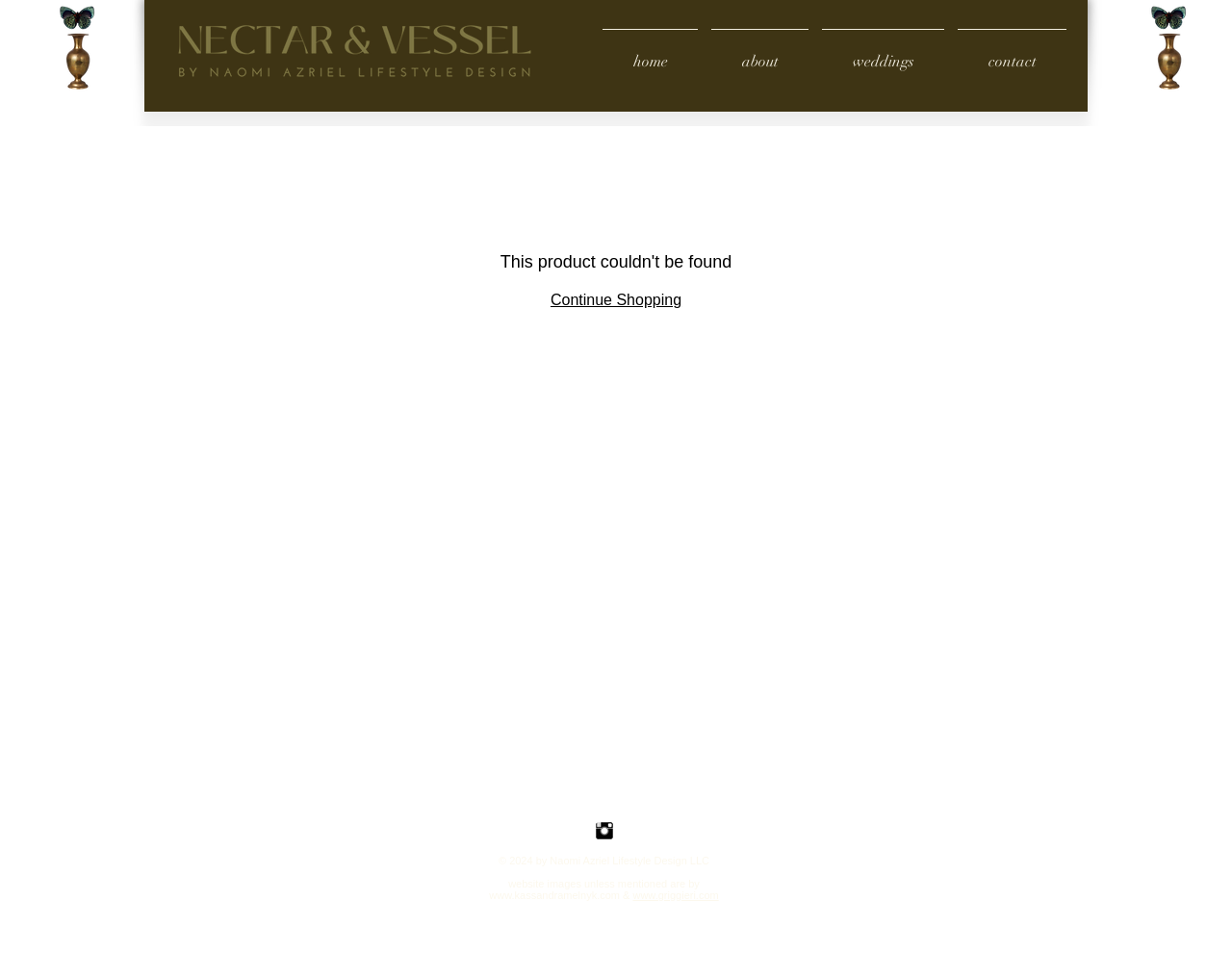Respond to the question below with a concise word or phrase:
How many images are there on the webpage?

4